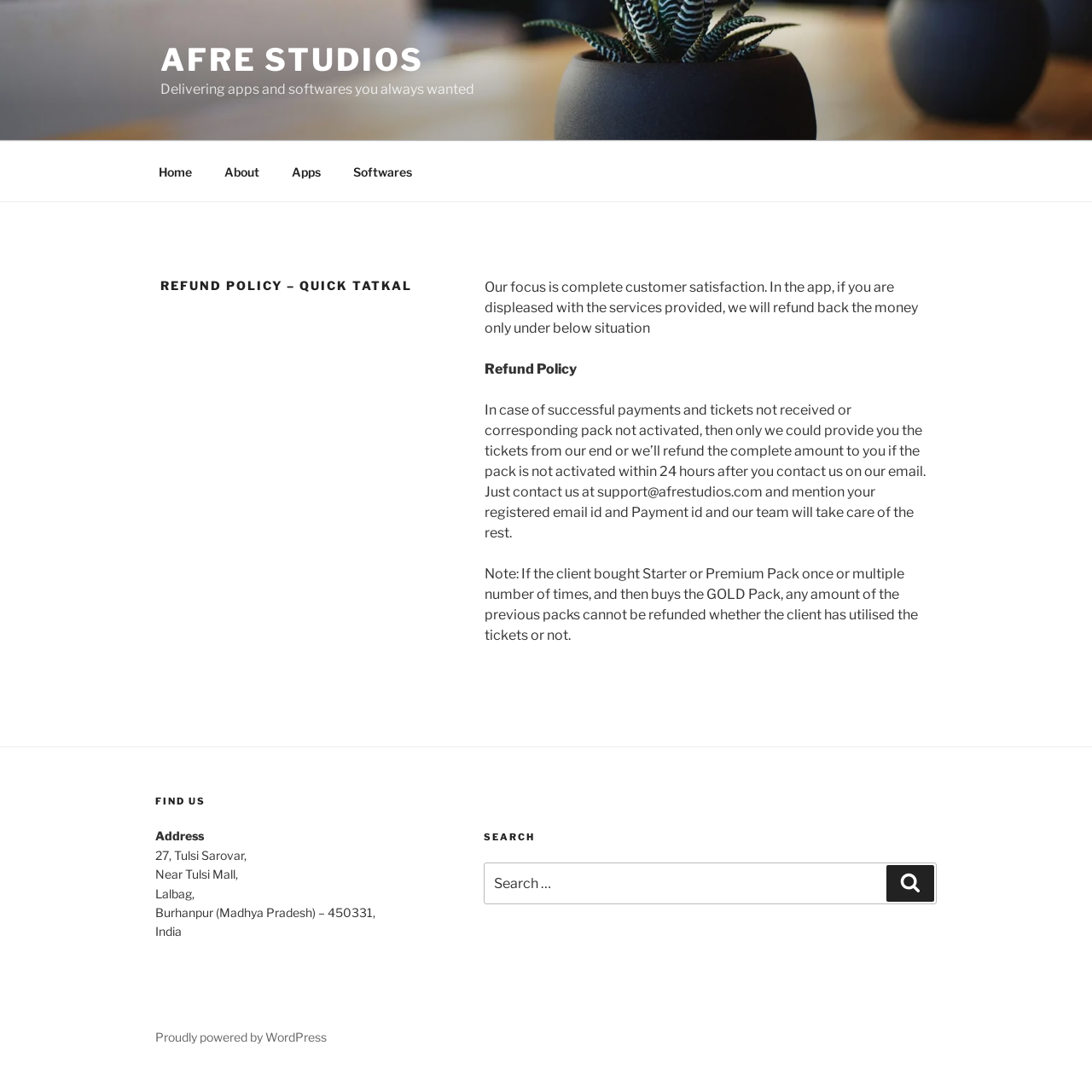Locate the UI element described by Michaela@oldcountryre.com and provide its bounding box coordinates. Use the format (top-left x, top-left y, bottom-right x, bottom-right y) with all values as floating point numbers between 0 and 1.

None